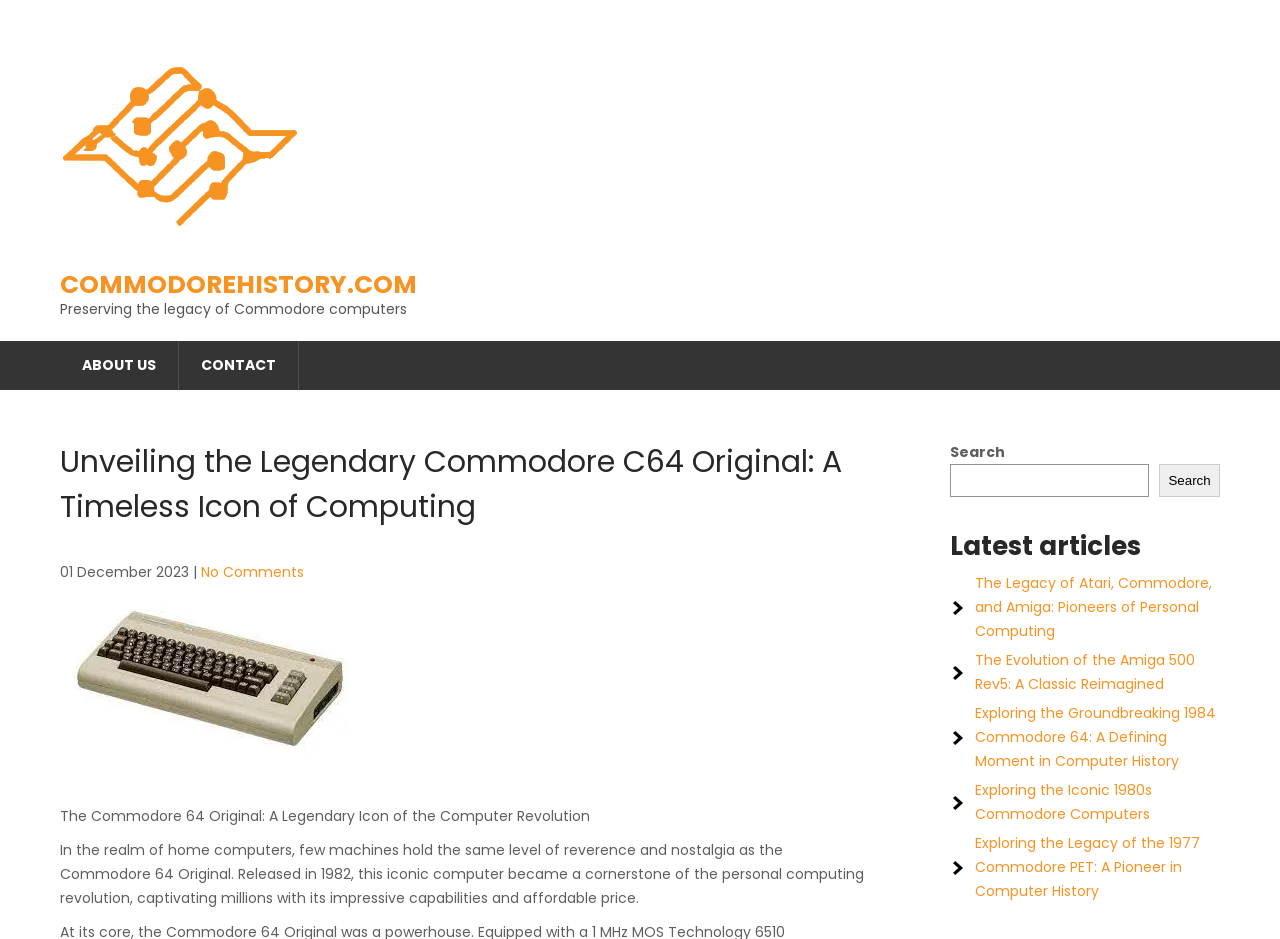Using the provided description: "Contact", find the bounding box coordinates of the corresponding UI element. The output should be four float numbers between 0 and 1, in the format [left, top, right, bottom].

[0.14, 0.363, 0.234, 0.415]